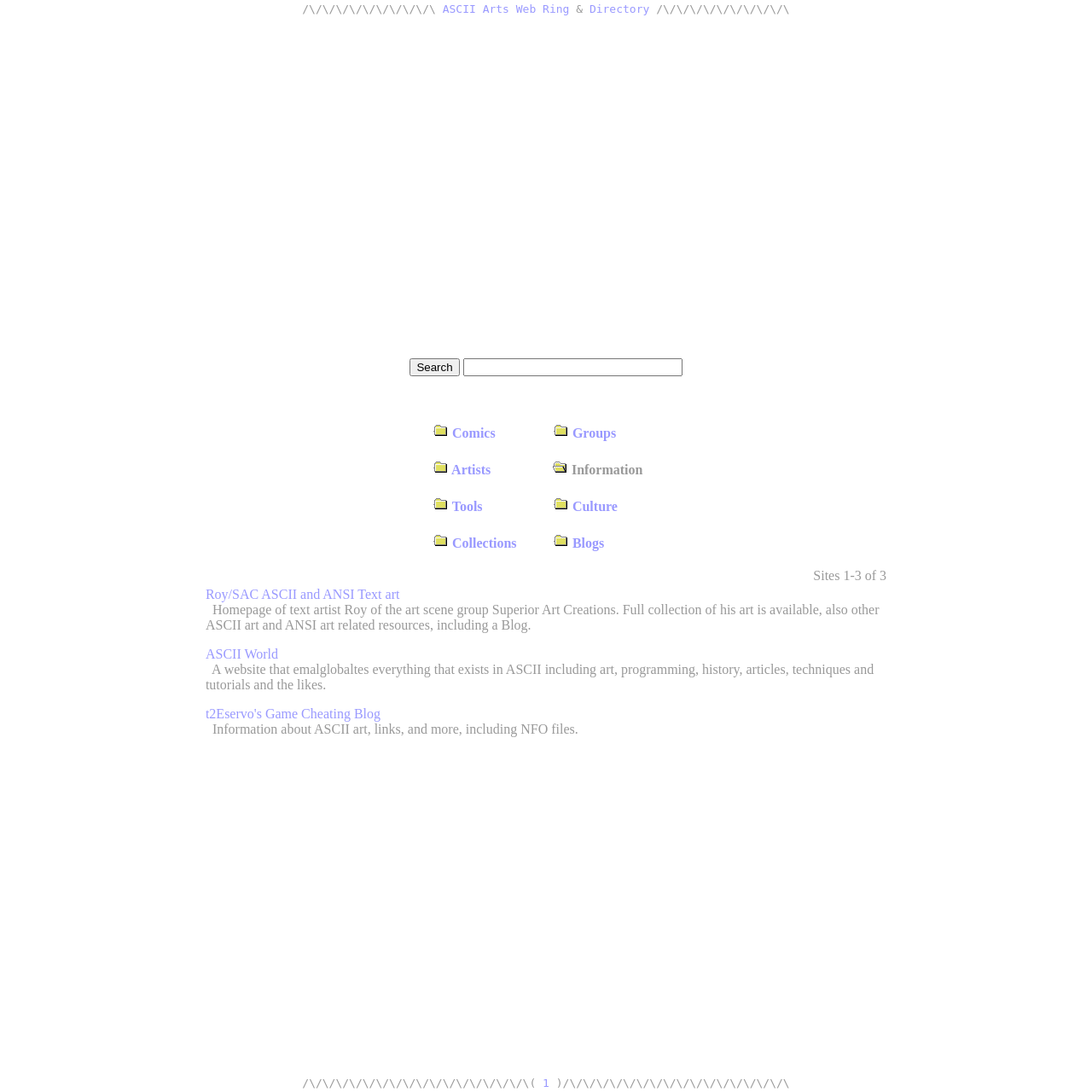What is the purpose of the search function on this webpage?
Provide a fully detailed and comprehensive answer to the question.

I found a search button on the webpage, which is likely used to search for ASCII art-related content, given the context of the webpage.